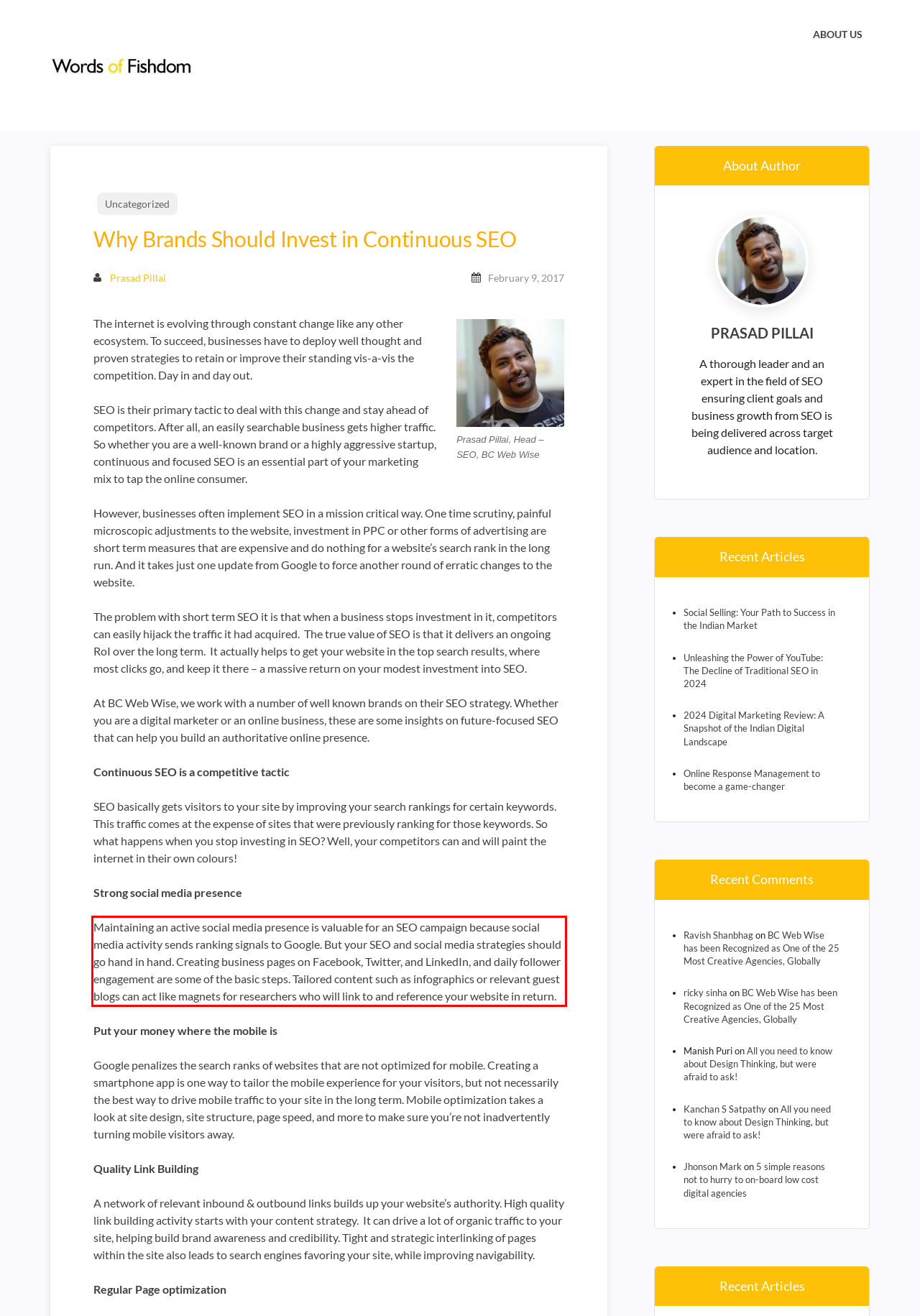Identify and extract the text within the red rectangle in the screenshot of the webpage.

Maintaining an active social media presence is valuable for an SEO campaign because social media activity sends ranking signals to Google. But your SEO and social media strategies should go hand in hand. Creating business pages on Facebook, Twitter, and LinkedIn, and daily follower engagement are some of the basic steps. Tailored content such as infographics or relevant guest blogs can act like magnets for researchers who will link to and reference your website in return.